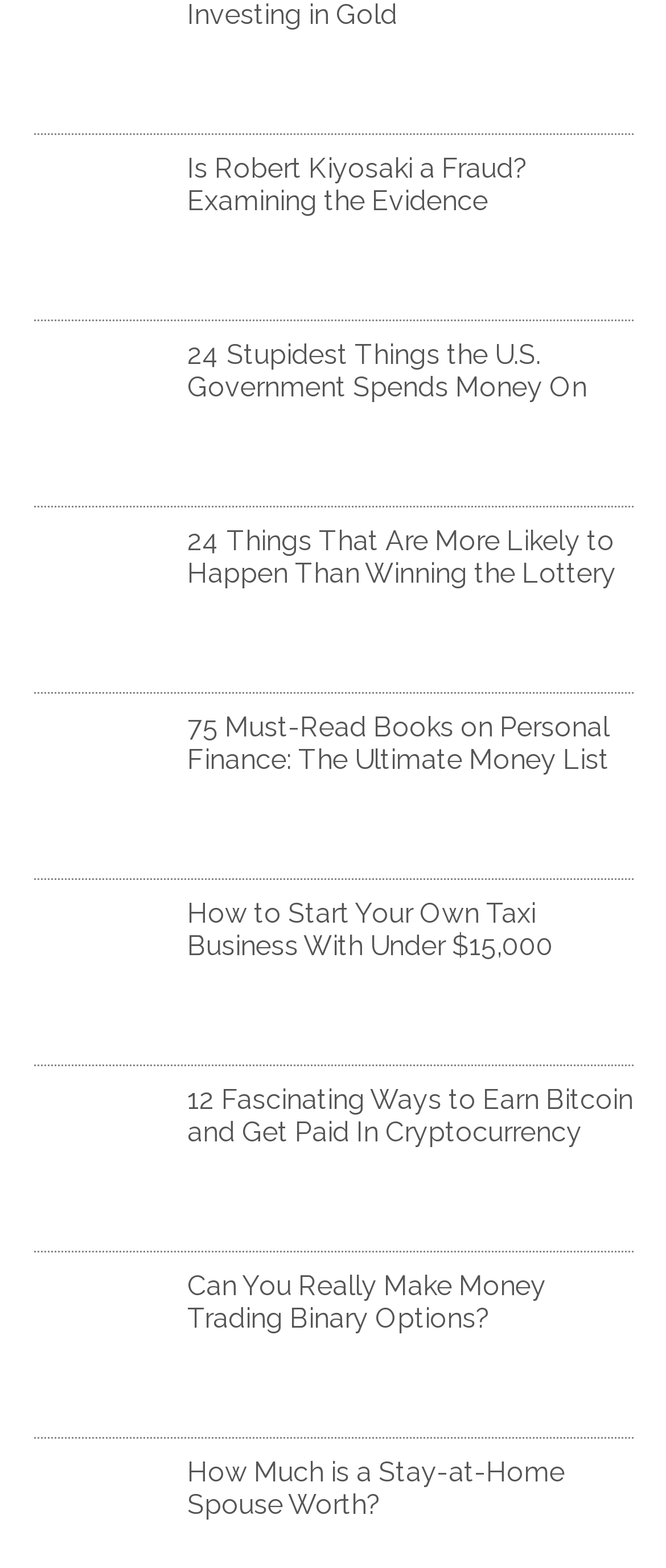Determine the bounding box coordinates for the area you should click to complete the following instruction: "View posts from March 2017".

None